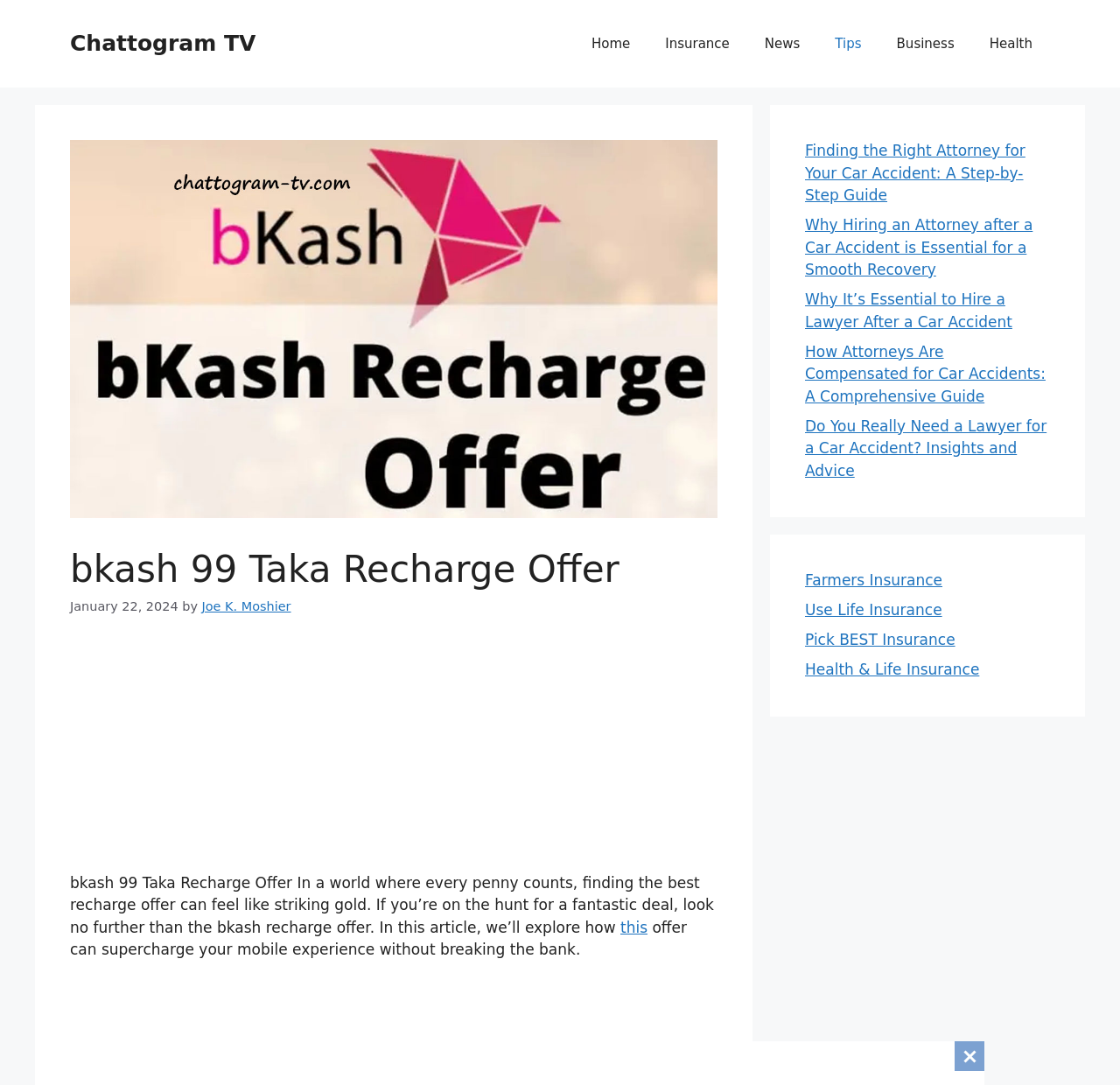Specify the bounding box coordinates of the area to click in order to execute this command: 'Read the article about bkash 99 Taka Recharge Offer'. The coordinates should consist of four float numbers ranging from 0 to 1, and should be formatted as [left, top, right, bottom].

[0.062, 0.505, 0.641, 0.545]